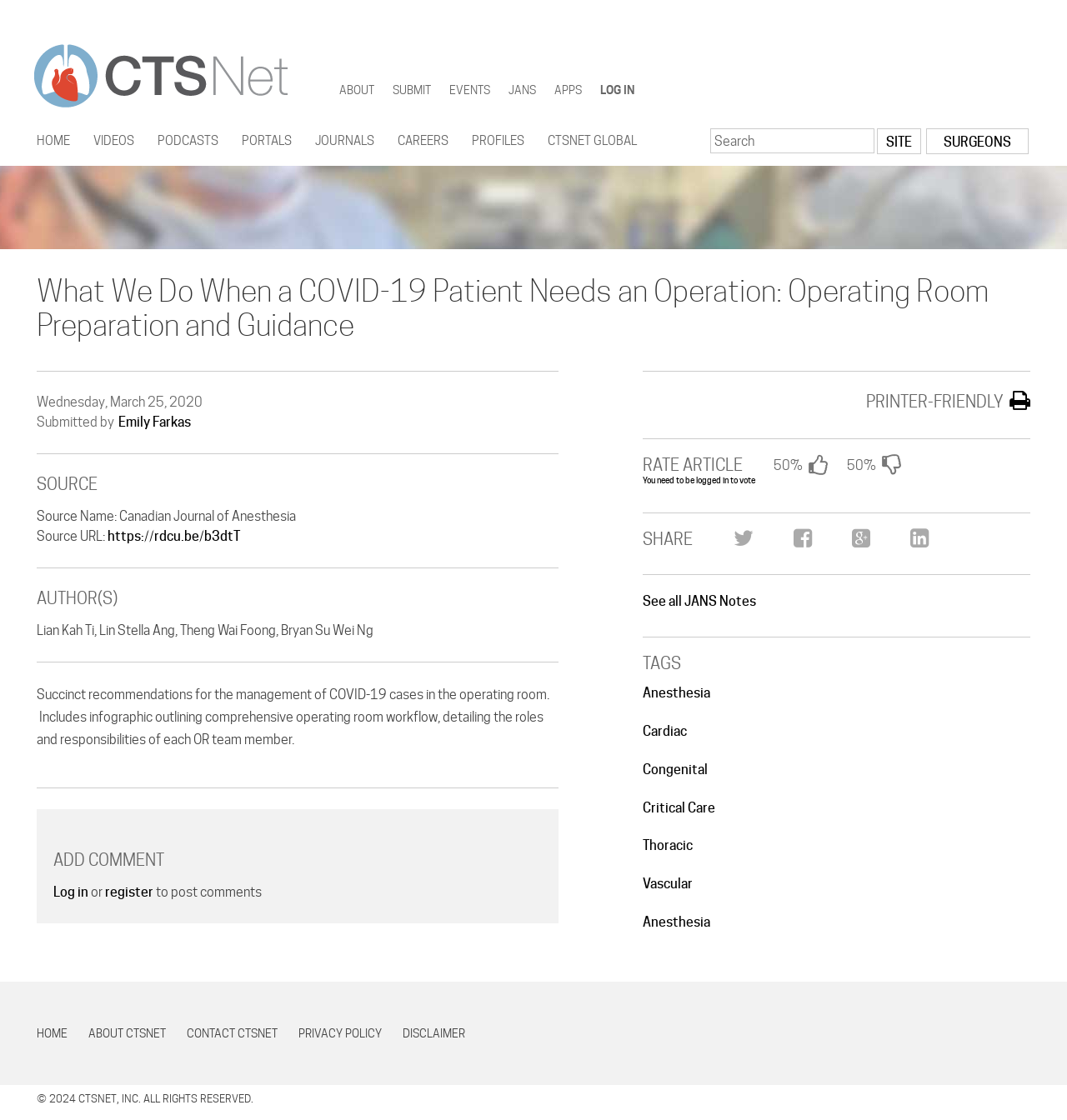Use a single word or phrase to respond to the question:
What is the name of the website?

CTSNet